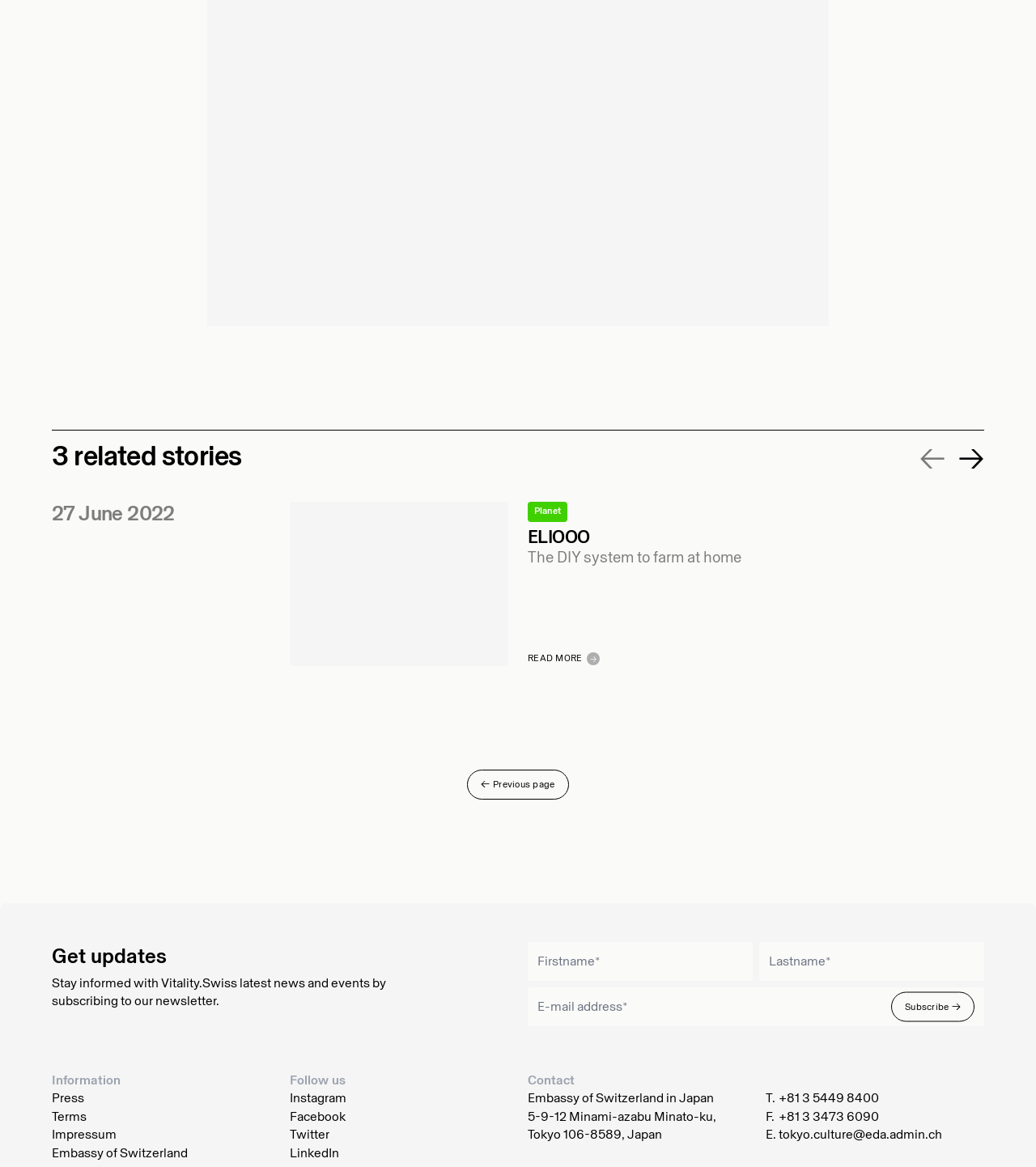Specify the bounding box coordinates of the area to click in order to follow the given instruction: "Follow Vitality.Swiss on Instagram."

[0.28, 0.935, 0.334, 0.947]